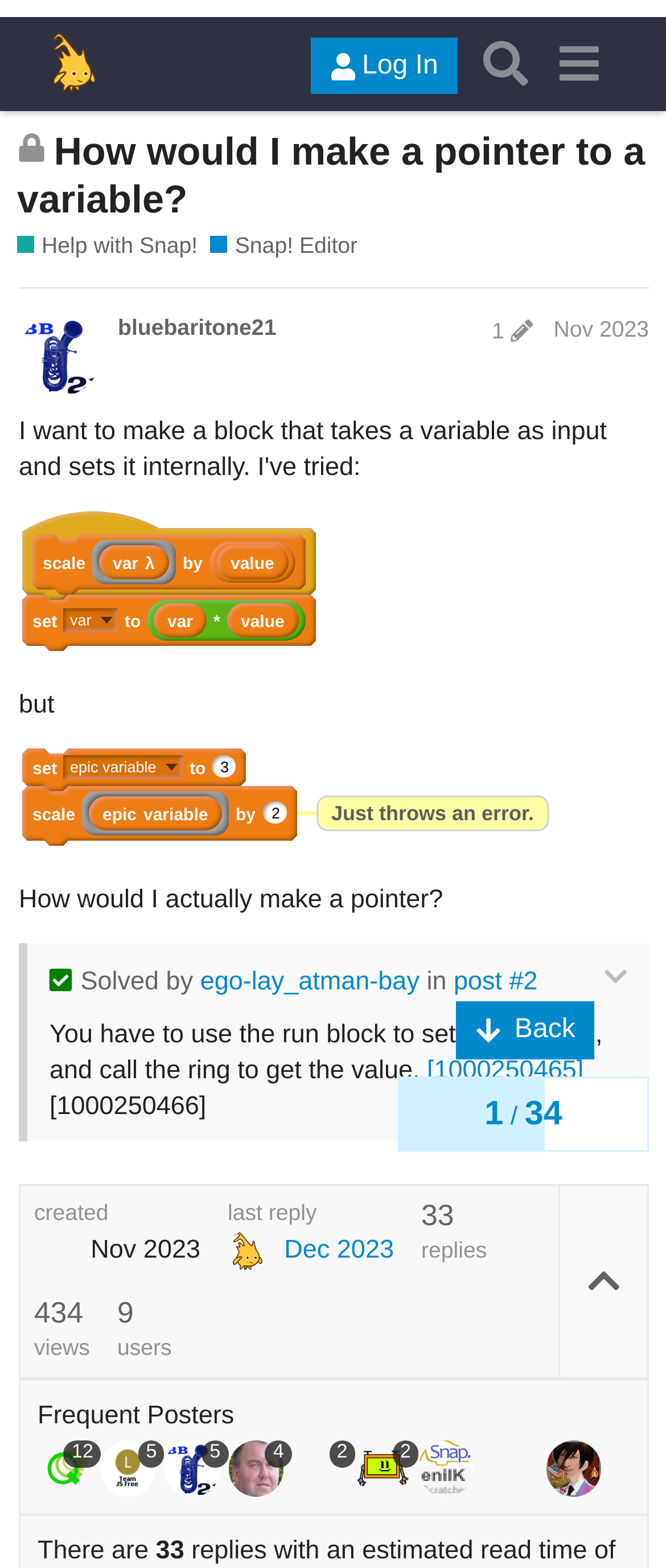Extract the bounding box for the UI element that matches this description: "Nov 2023".

[0.831, 0.211, 0.974, 0.227]